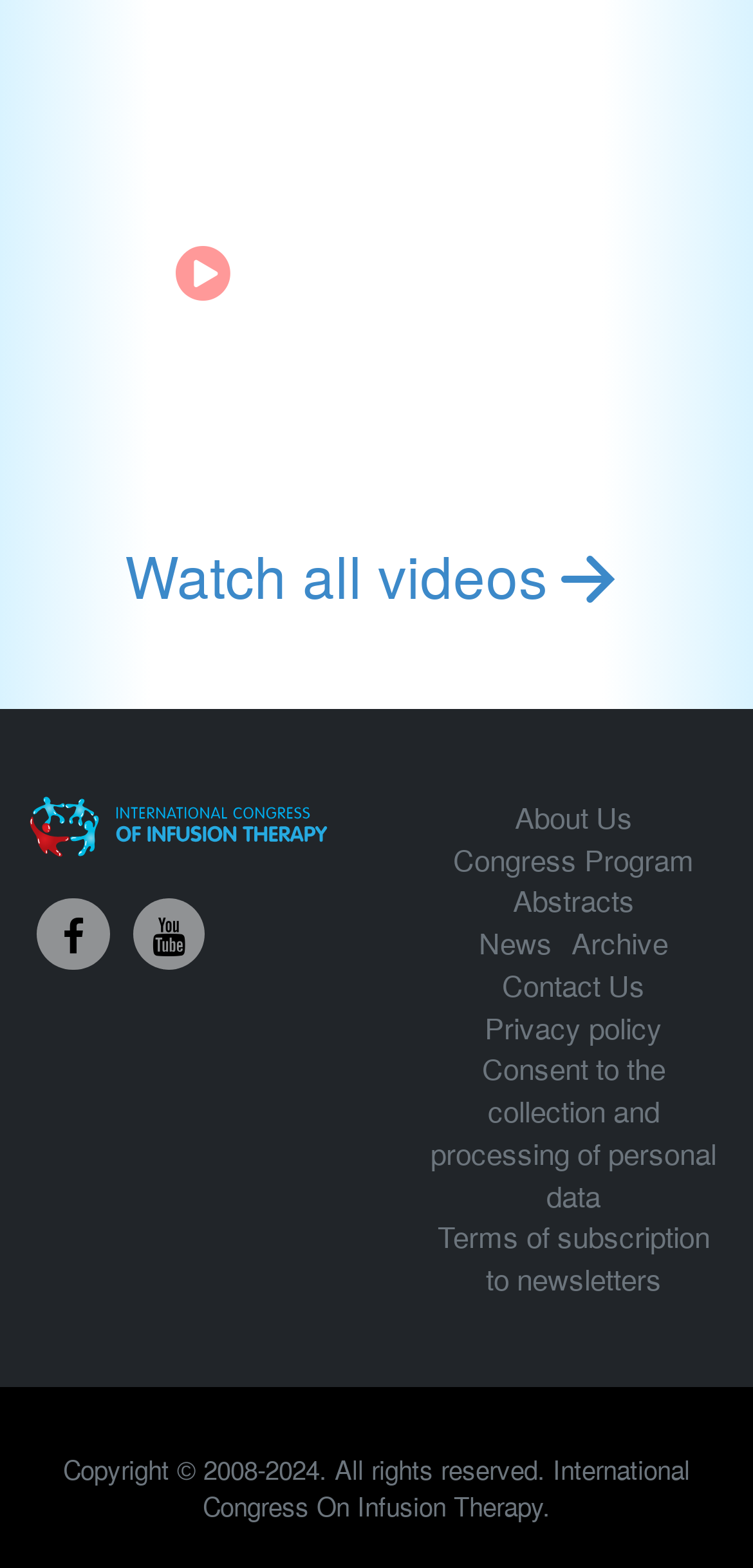Return the bounding box coordinates of the UI element that corresponds to this description: "Terms of subscription to newsletters". The coordinates must be given as four float numbers in the range of 0 and 1, [left, top, right, bottom].

[0.581, 0.775, 0.942, 0.828]